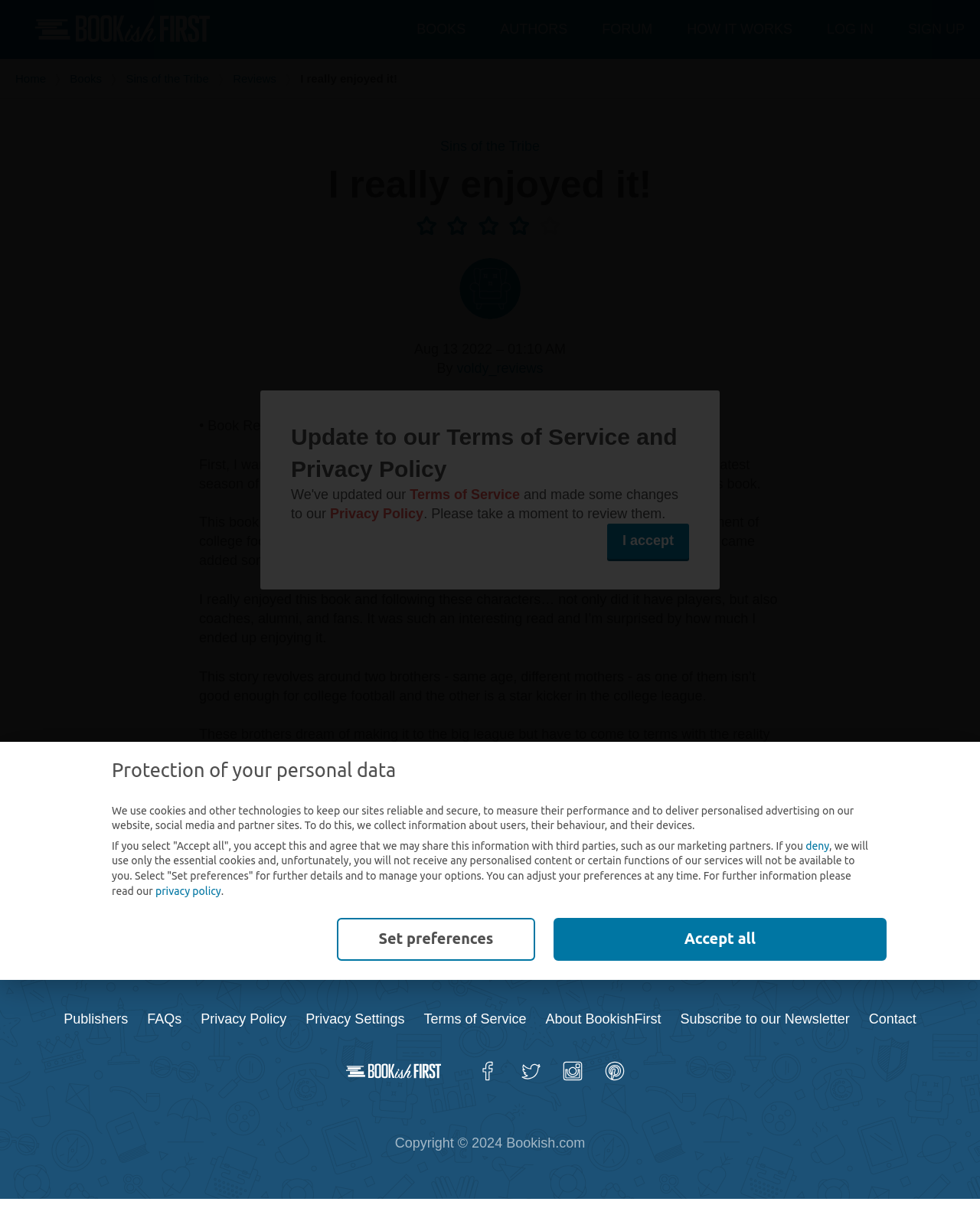Please locate the bounding box coordinates of the element that needs to be clicked to achieve the following instruction: "Click the BookishFirst logo". The coordinates should be four float numbers between 0 and 1, i.e., [left, top, right, bottom].

[0.016, 0.021, 0.25, 0.034]